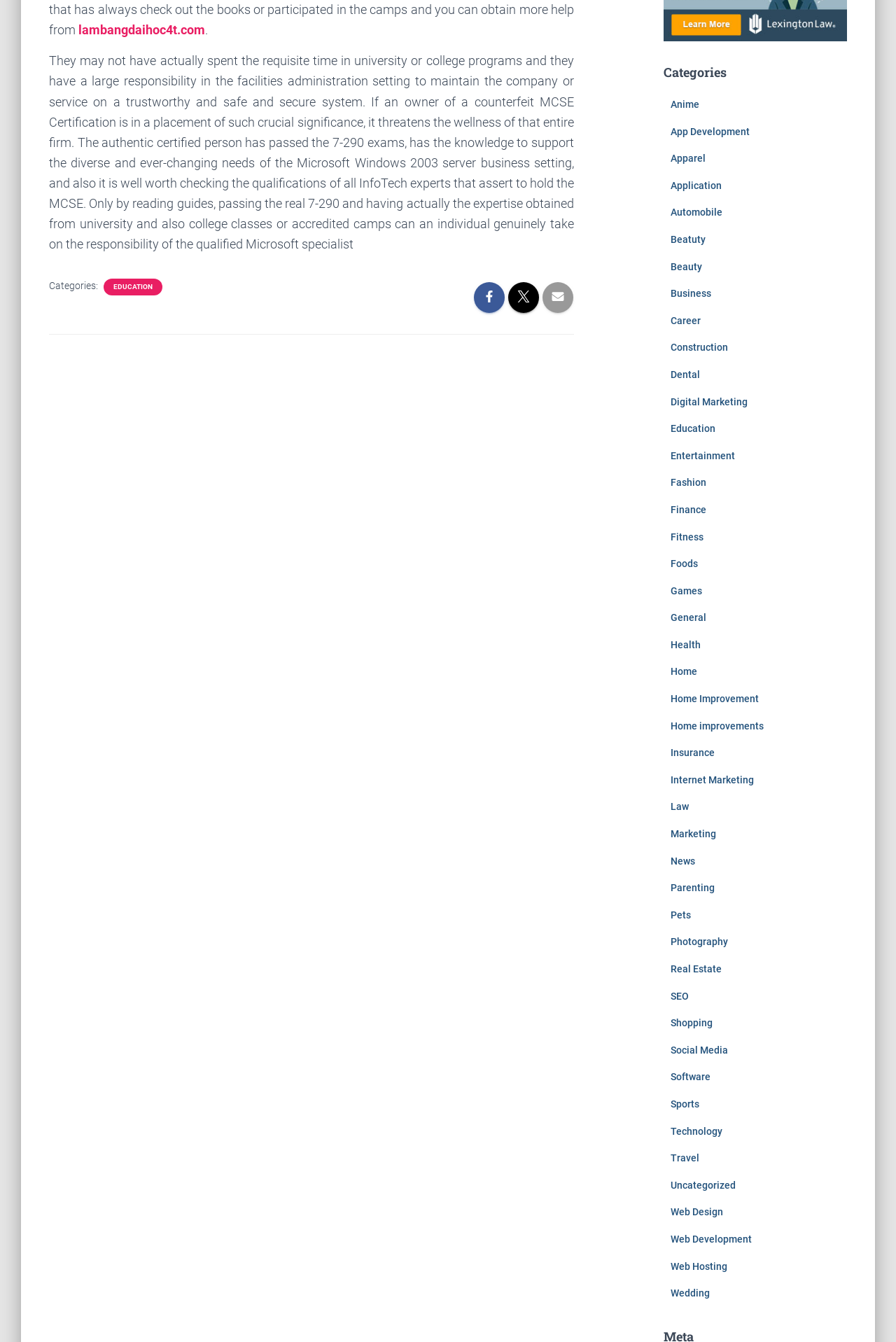Please identify the bounding box coordinates of the clickable area that will fulfill the following instruction: "Learn more about 'Technical strength'". The coordinates should be in the format of four float numbers between 0 and 1, i.e., [left, top, right, bottom].

None